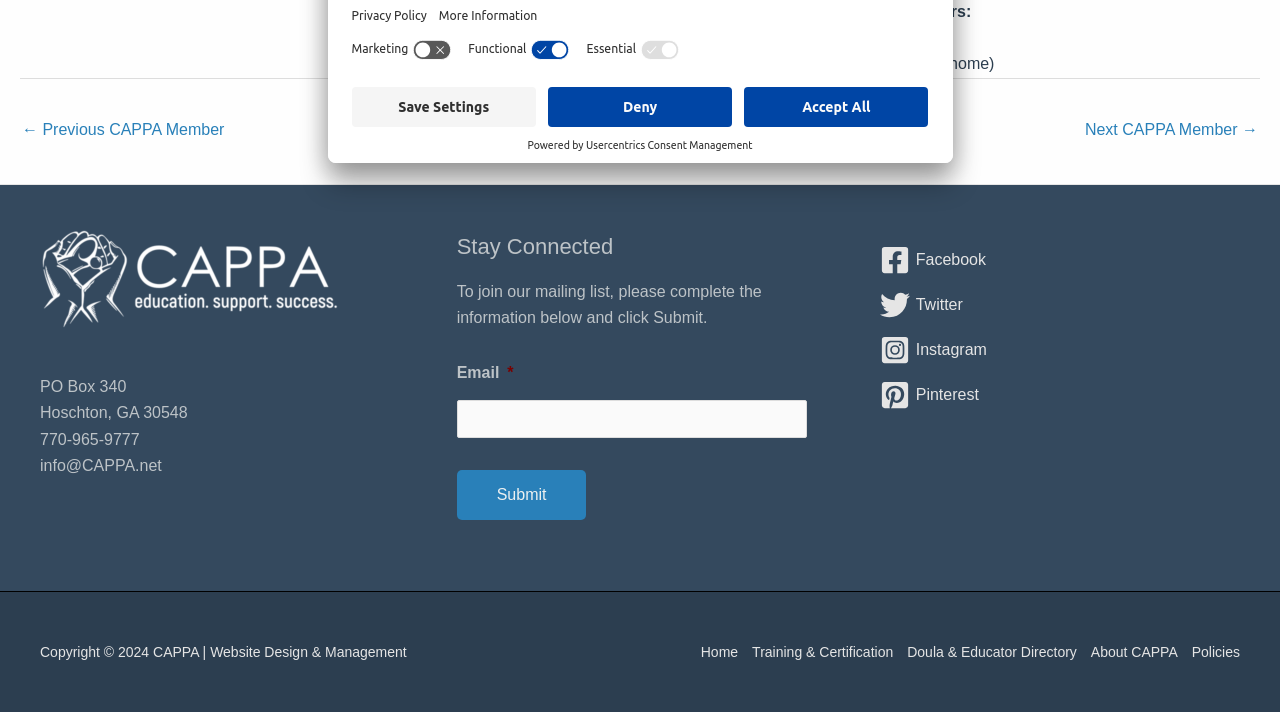Locate the bounding box for the described UI element: "Usercentrics Consent Management". Ensure the coordinates are four float numbers between 0 and 1, formatted as [left, top, right, bottom].

[0.458, 0.196, 0.588, 0.213]